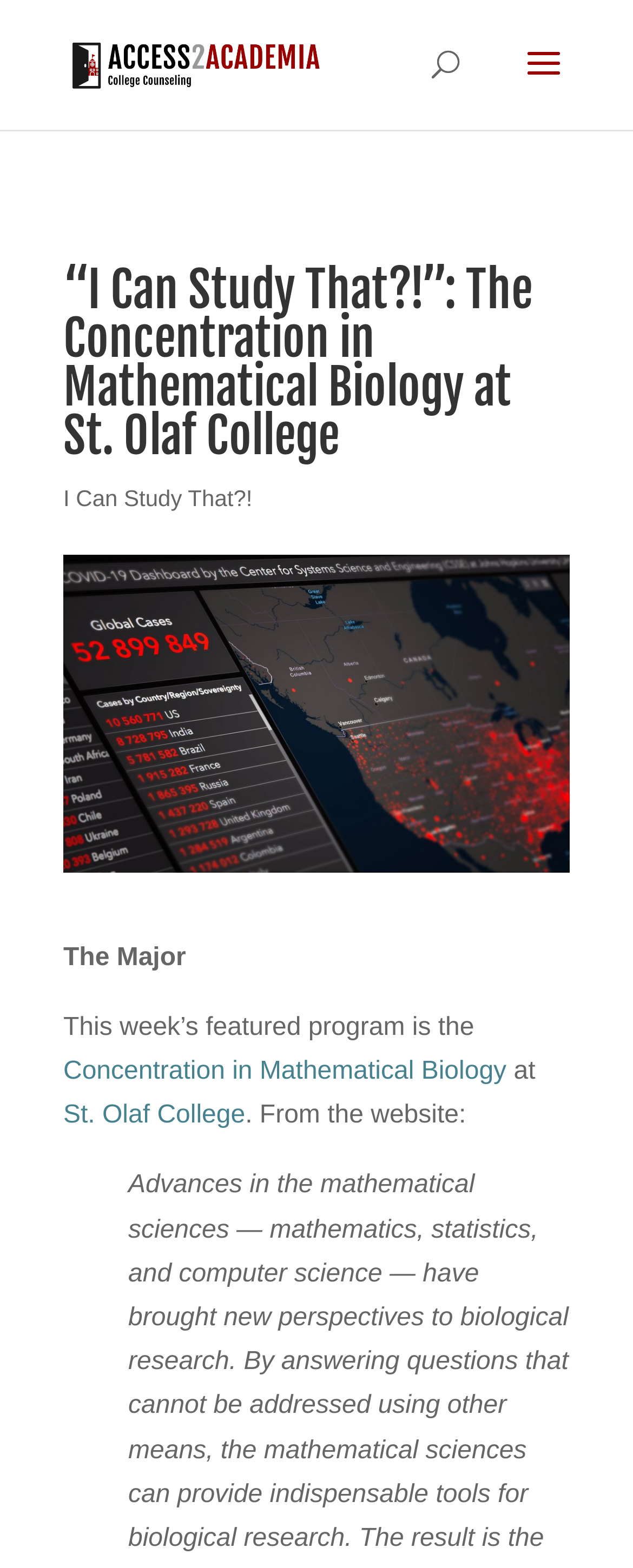Please respond to the question using a single word or phrase:
Is there a search function on the webpage?

Yes